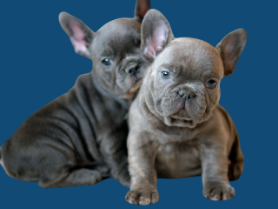Give a comprehensive caption that covers the entire image content.

Two adorable French Bulldog puppies sit together against a vibrant blue background. The puppy in the foreground displays a charming expression, with its big round eyes and a short snout, showcasing the breed's distinctive features. Meanwhile, the second puppy is slightly behind, leaning close with its ears perked up, adding to the overall cuteness of the scene. Both pups exhibit a beautiful slate-gray coat, enhancing their playful demeanor and inviting warmth. This delightful image encapsulates the loving nature and playful spirit characteristic of French Bulldogs, making it a heartwarming sight for dog lovers.